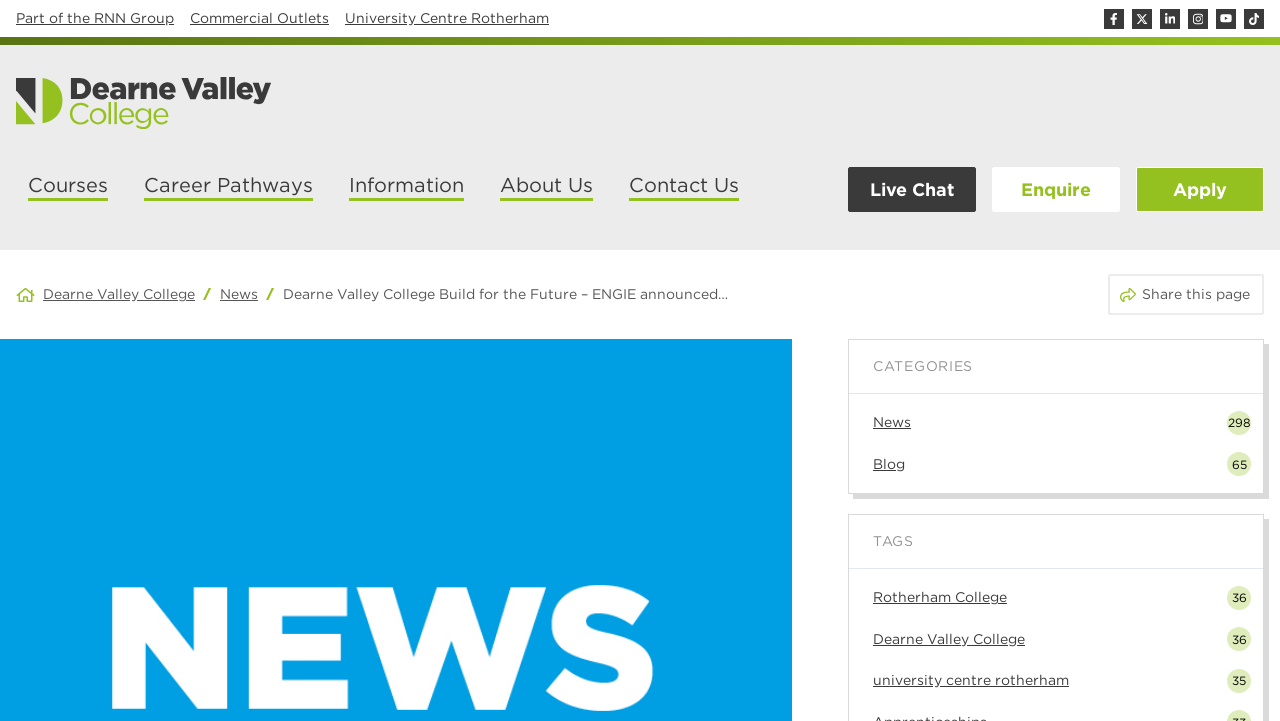Determine the bounding box coordinates of the clickable element necessary to fulfill the instruction: "Share this page". Provide the coordinates as four float numbers within the 0 to 1 range, i.e., [left, top, right, bottom].

[0.865, 0.381, 0.96, 0.408]